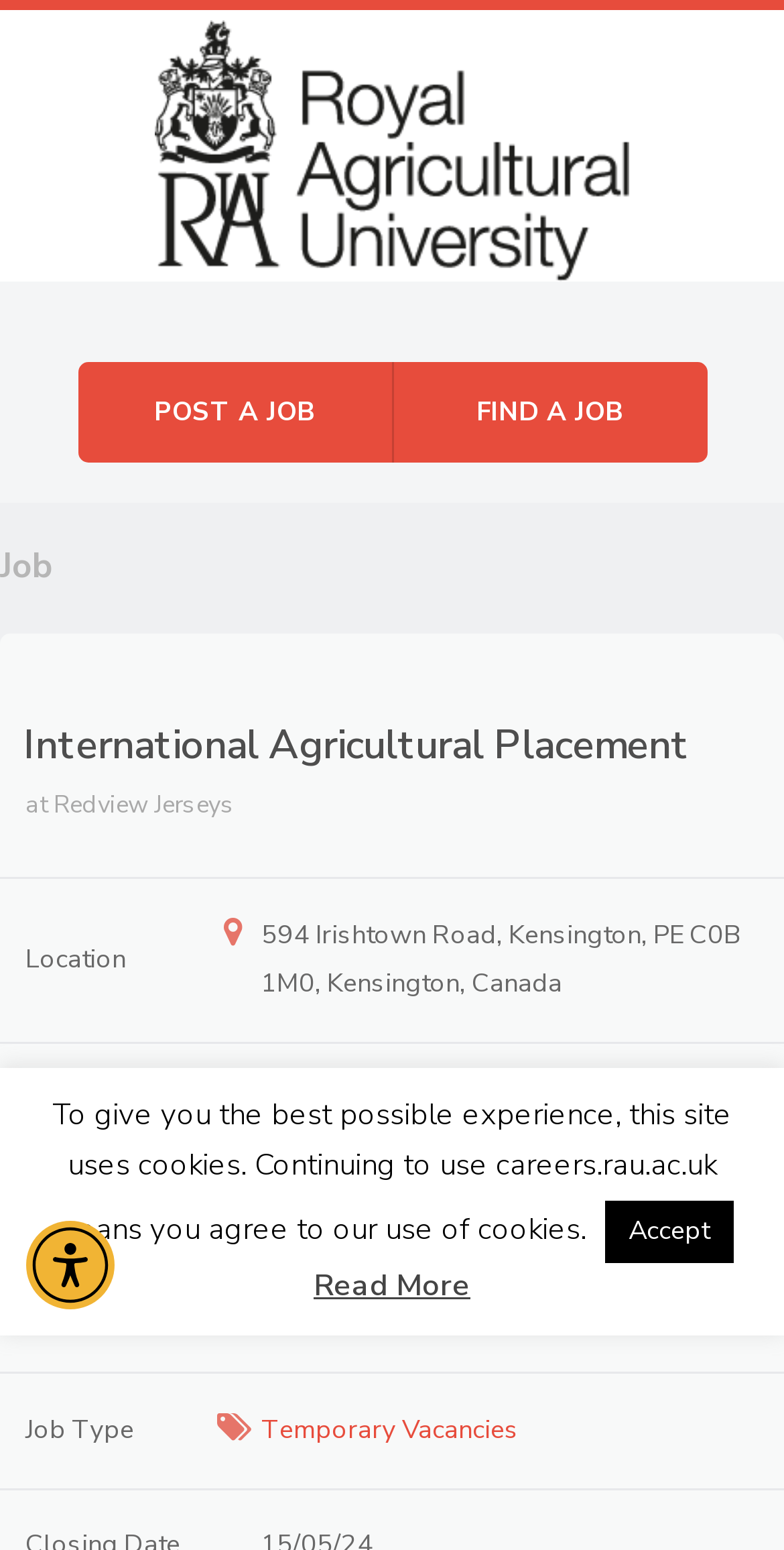Highlight the bounding box coordinates of the element that should be clicked to carry out the following instruction: "Click the FIND A JOB link". The coordinates must be given as four float numbers ranging from 0 to 1, i.e., [left, top, right, bottom].

[0.499, 0.234, 0.901, 0.298]